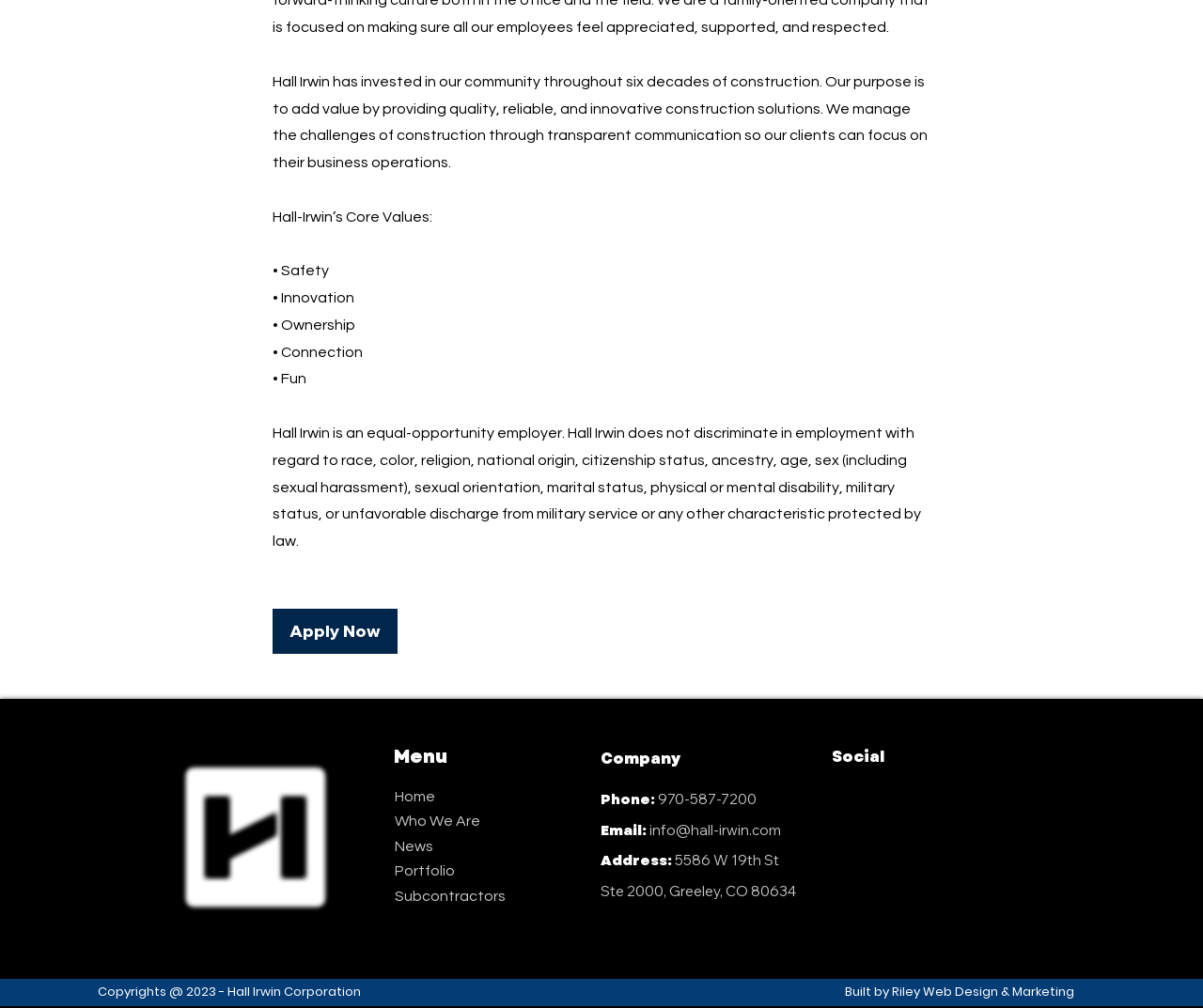Locate the bounding box coordinates of the element to click to perform the following action: 'Visit Home page'. The coordinates should be given as four float values between 0 and 1, in the form of [left, top, right, bottom].

[0.328, 0.782, 0.362, 0.797]